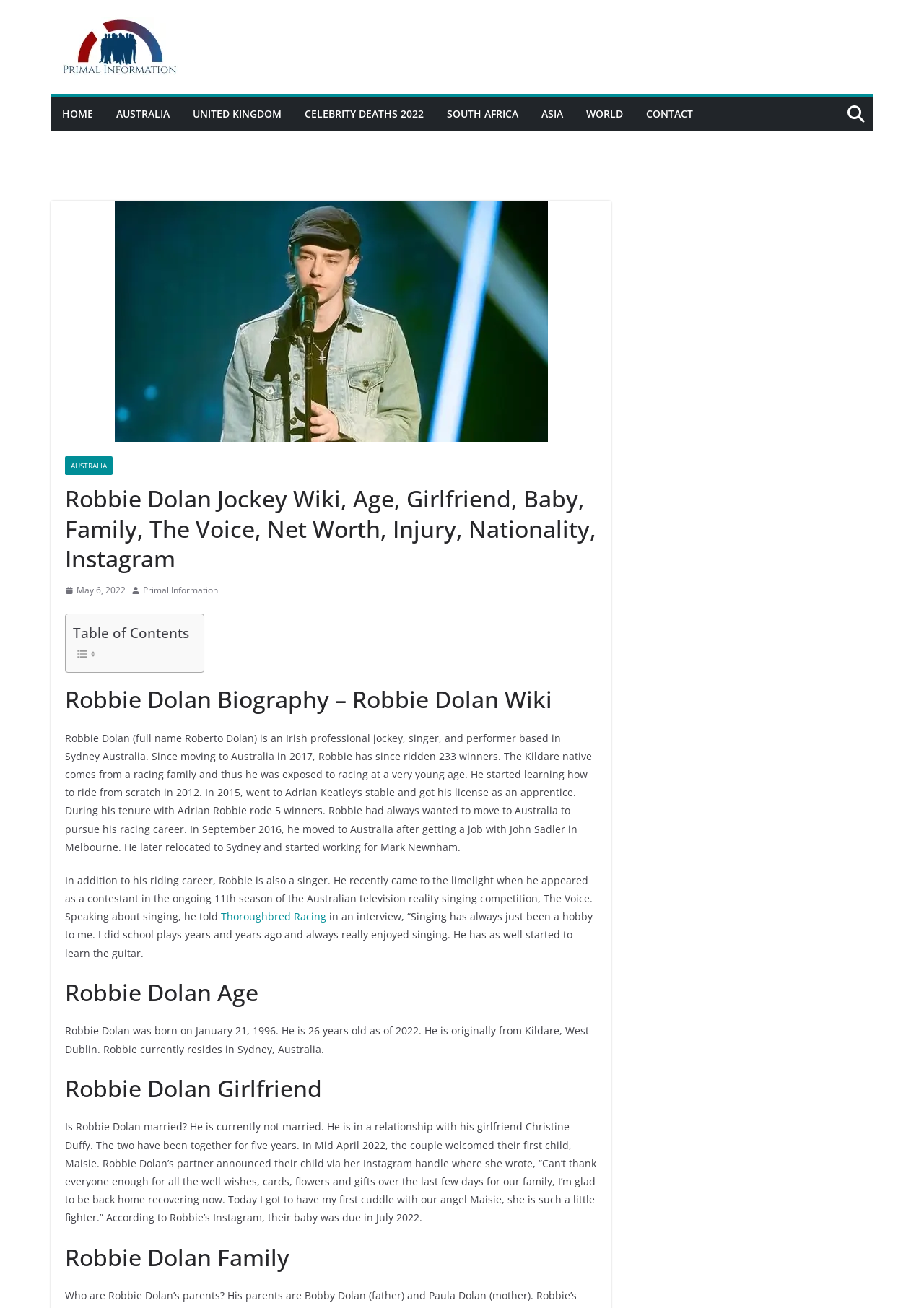Extract the bounding box coordinates for the described element: "Australia". The coordinates should be represented as four float numbers between 0 and 1: [left, top, right, bottom].

[0.07, 0.349, 0.122, 0.363]